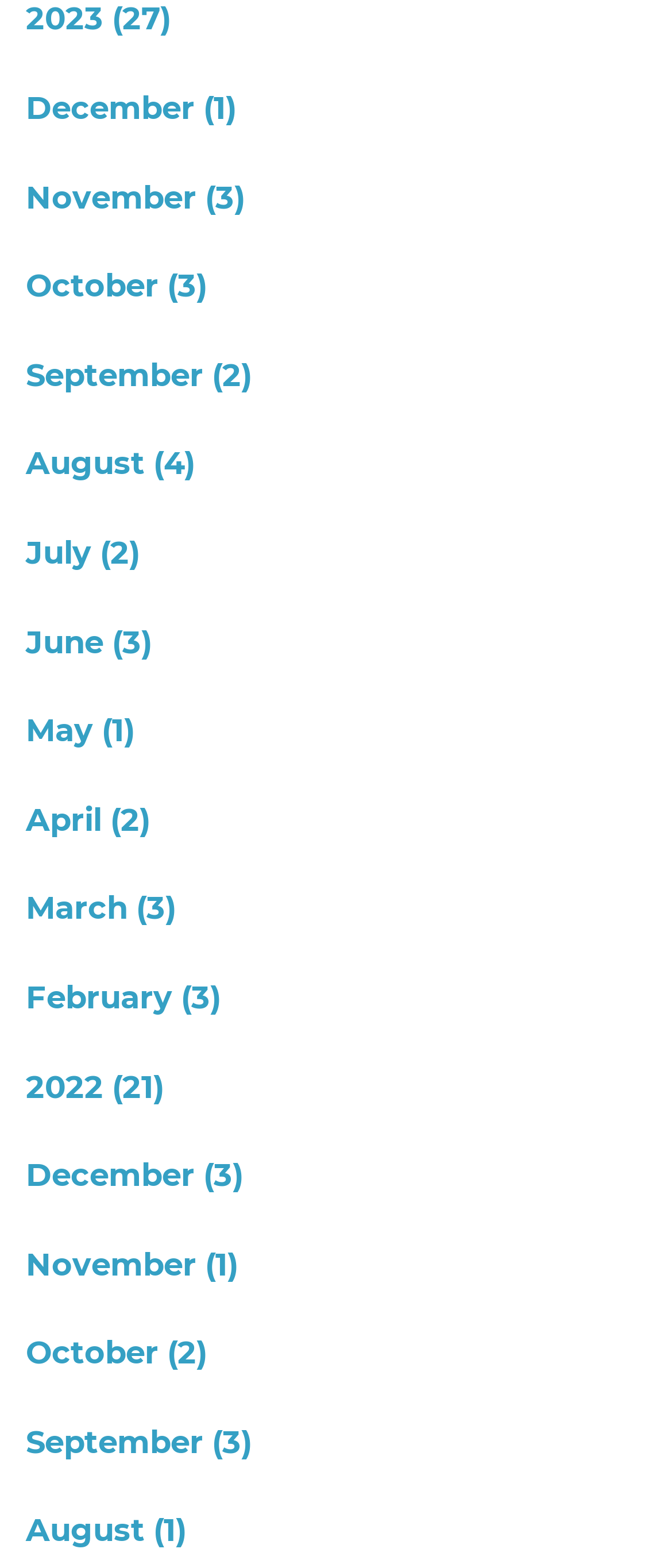Pinpoint the bounding box coordinates of the clickable element needed to complete the instruction: "view 2023 archives". The coordinates should be provided as four float numbers between 0 and 1: [left, top, right, bottom].

[0.038, 0.002, 0.254, 0.025]